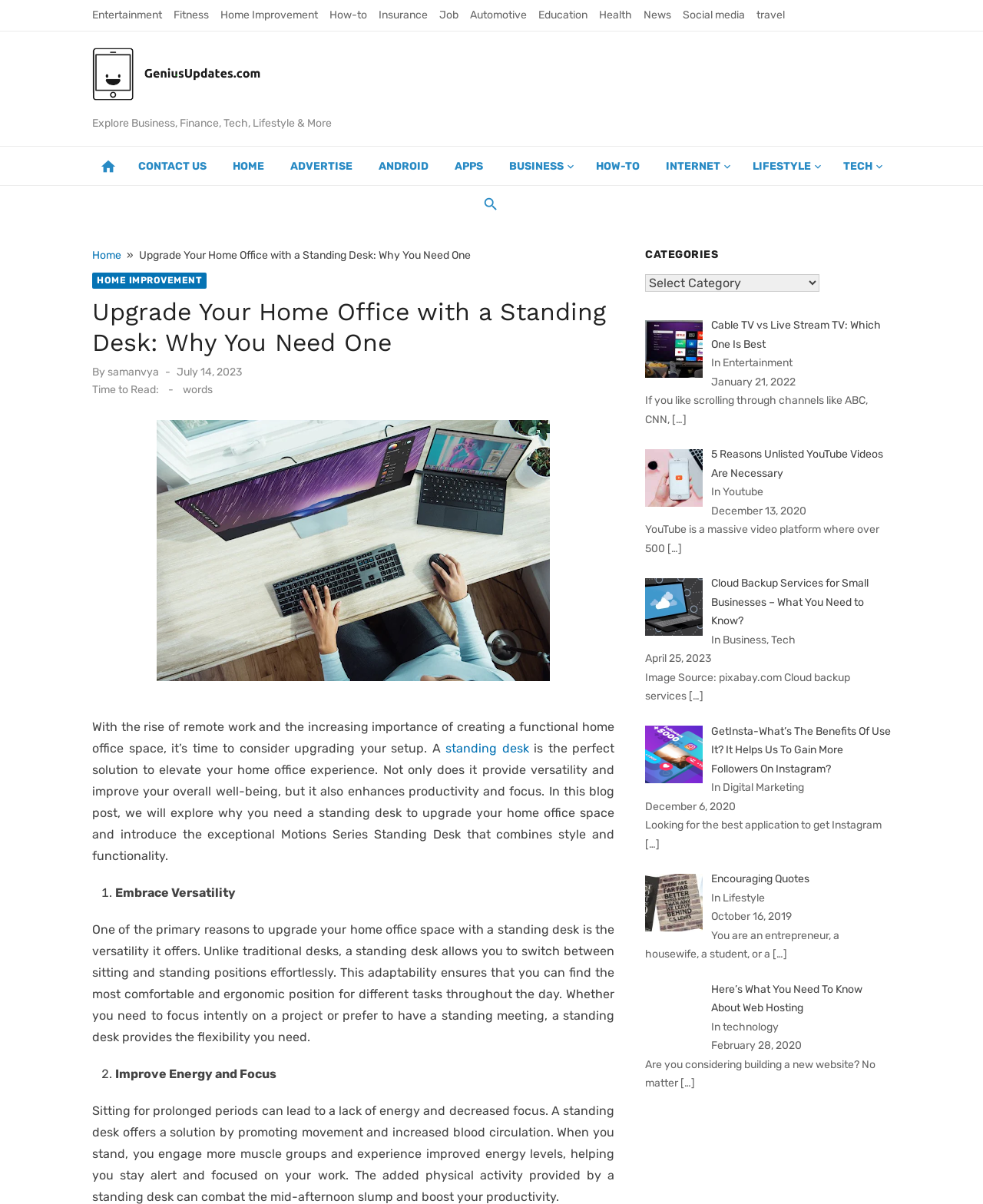What is the purpose of a standing desk?
Please provide a detailed and comprehensive answer to the question.

I read the introductory paragraph of the blog post, which states that a standing desk 'is the perfect solution to elevate your home office experience'.